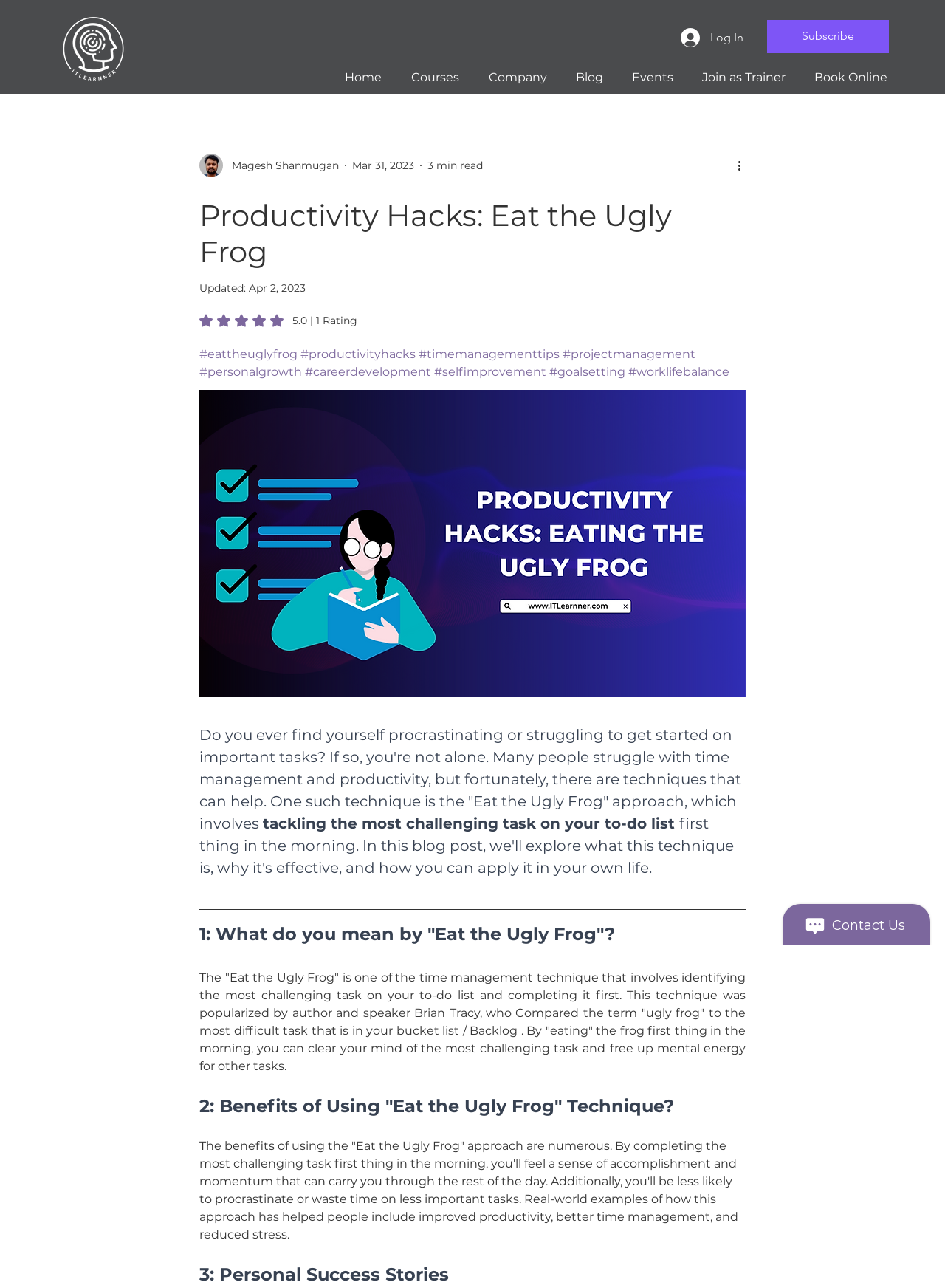Please determine the bounding box coordinates for the element that should be clicked to follow these instructions: "Subscribe to the newsletter".

[0.812, 0.015, 0.941, 0.041]